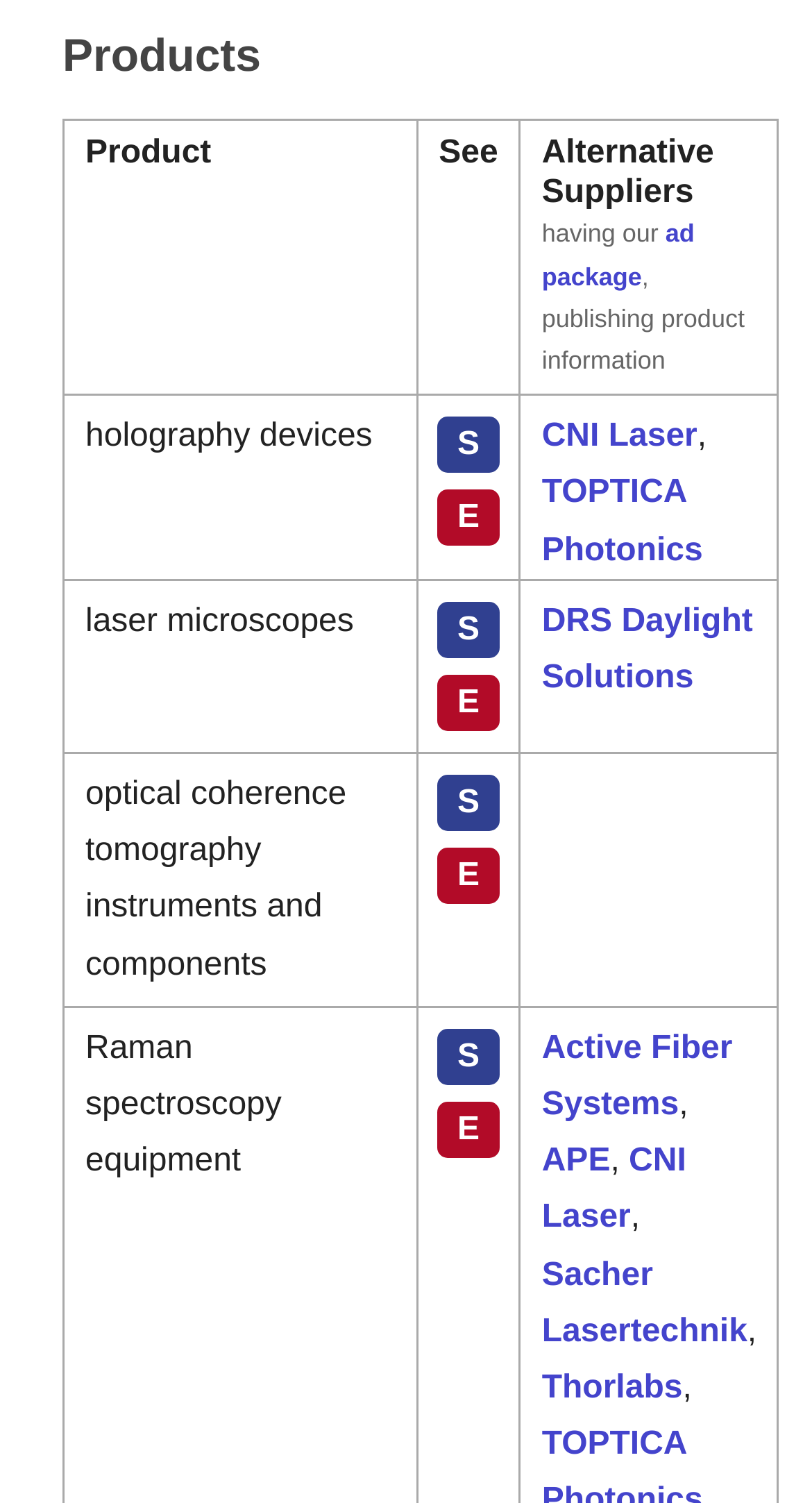Provide a brief response to the question using a single word or phrase: 
What is the last product listed?

optical coherence tomography instruments and components